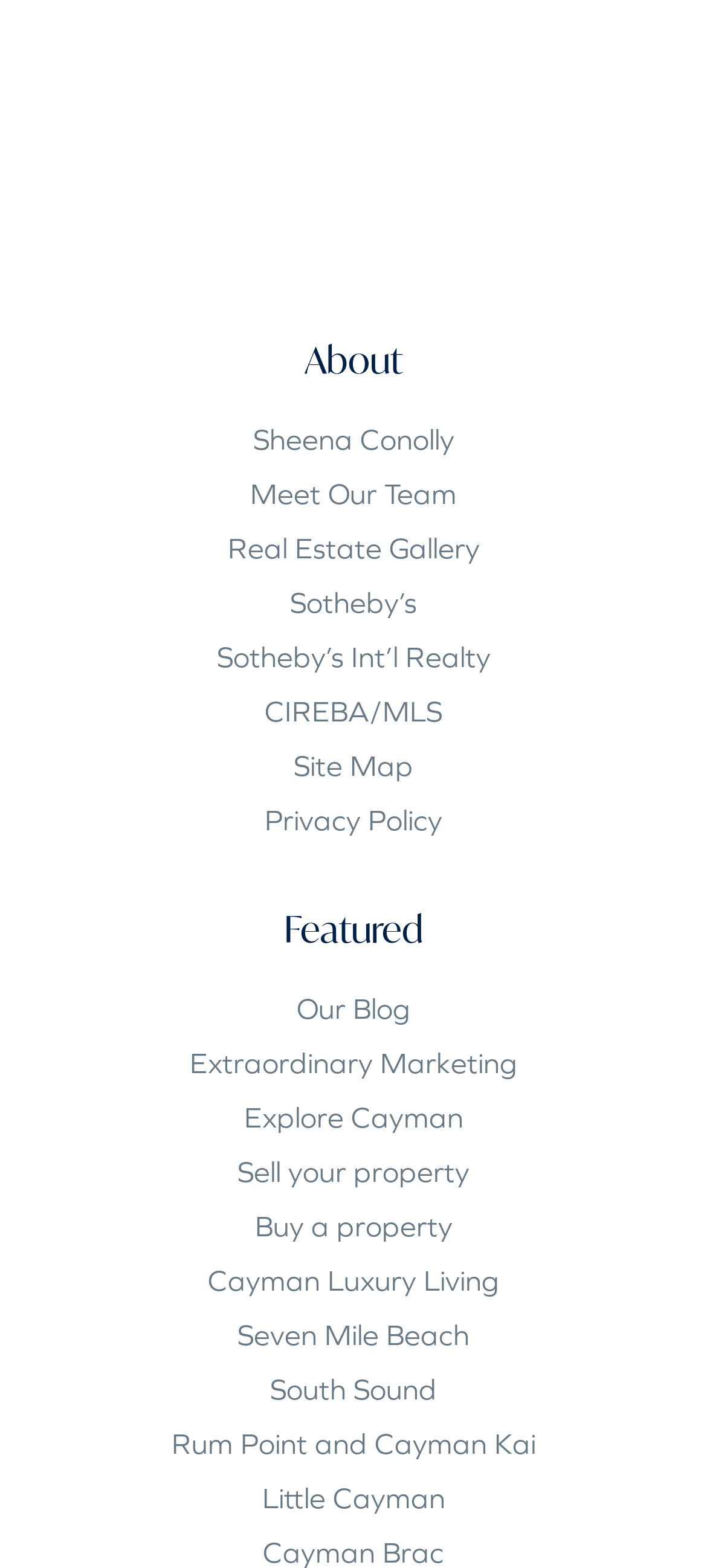Please give a short response to the question using one word or a phrase:
What is the last link on the webpage?

Cayman Brac